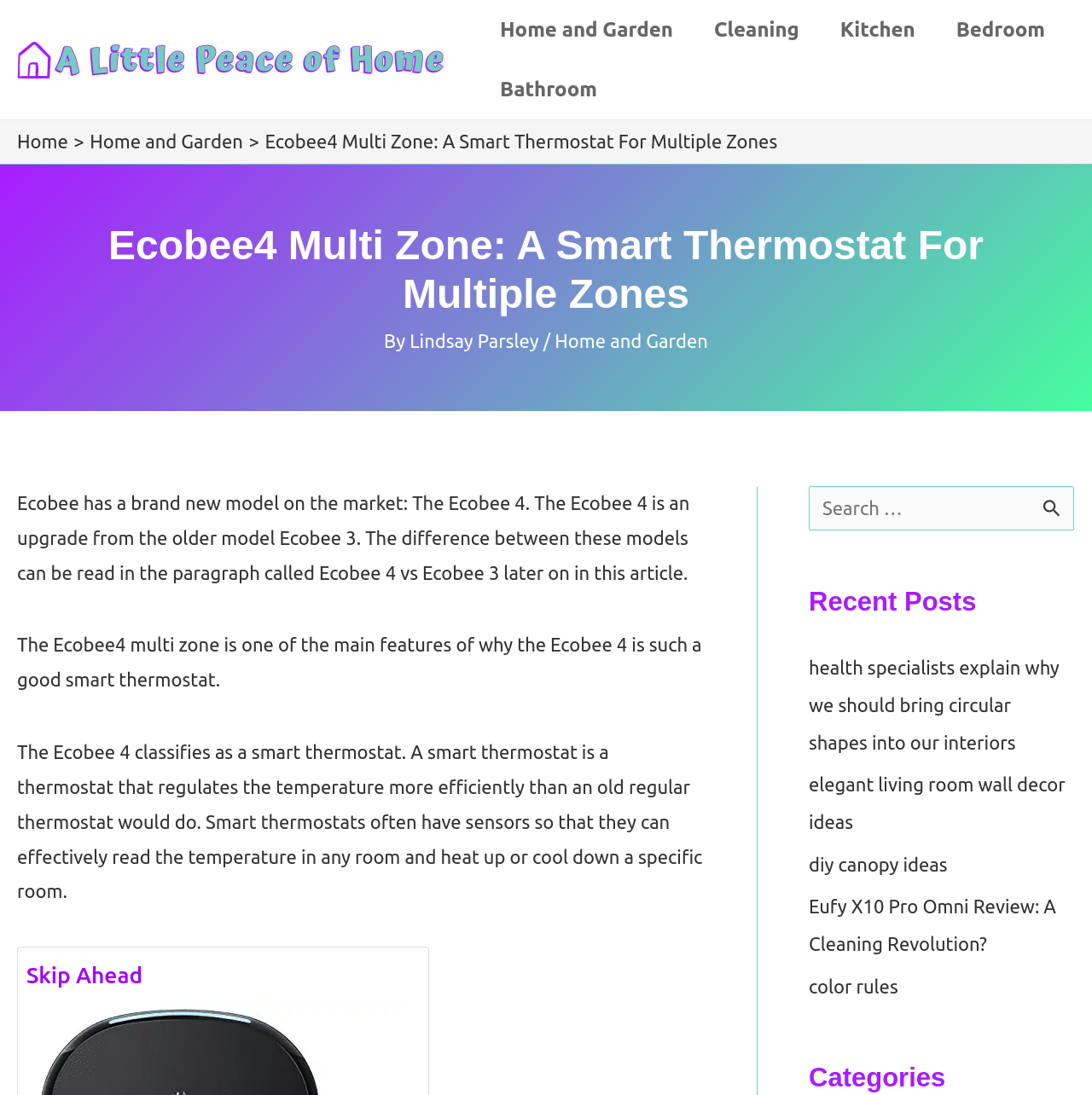How many recent posts are listed?
Examine the webpage screenshot and provide an in-depth answer to the question.

I counted the number of links in the 'Recent Posts' section, which are 'health specialists explain why we should bring circular shapes into our interiors', 'elegant living room wall decor ideas', 'diy canopy ideas', 'Eufy X10 Pro Omni Review: A Cleaning Revolution?', and 'color rules', totaling 5 links.